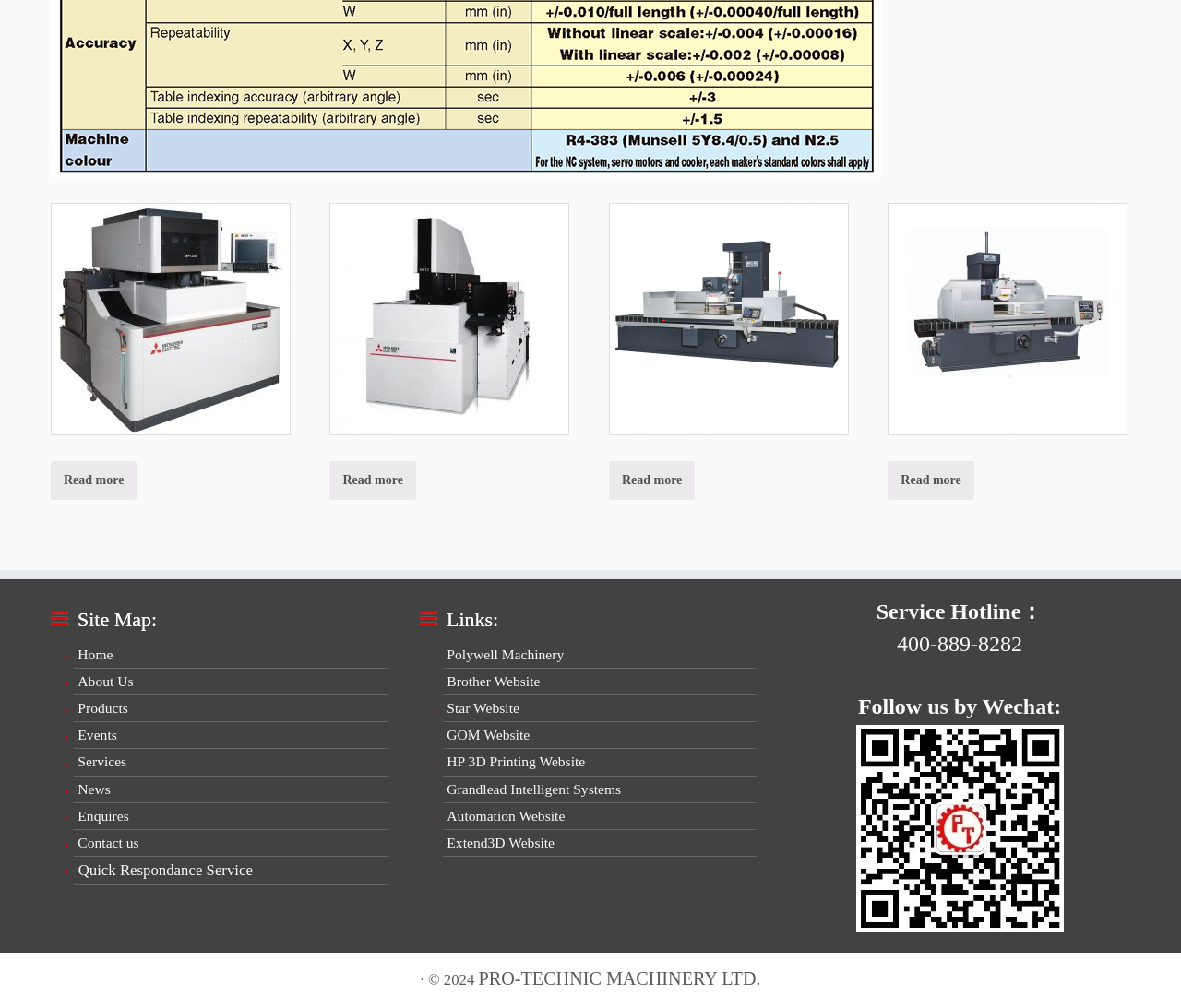Determine the bounding box coordinates of the section I need to click to execute the following instruction: "Call Service Hotline". Provide the coordinates as four float numbers between 0 and 1, i.e., [left, top, right, bottom].

[0.759, 0.627, 0.866, 0.651]